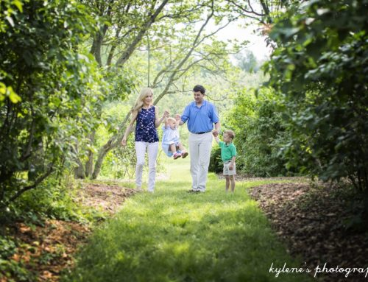Describe all the elements visible in the image meticulously.

In this heartwarming family portrait captured amidst a lush, green pathway, a joyful family strolls together, embodying the essence of connection and love. The scene is vibrant with natural light filtering through the surrounding trees, illuminating the family's smiles. A woman, dressed in a patterned blue top and white pants, gently holds hands with a man in a blue shirt and white pants. They walk alongside their two young children—one being held in a playful manner while the other walks eagerly beside them, showcasing a sense of adventure and family unity. This moment, encapsulated by Kylene Photography, highlights the beauty of family interactions in a picturesque outdoor setting, making it a perfect representation of cherished memories and togetherness.